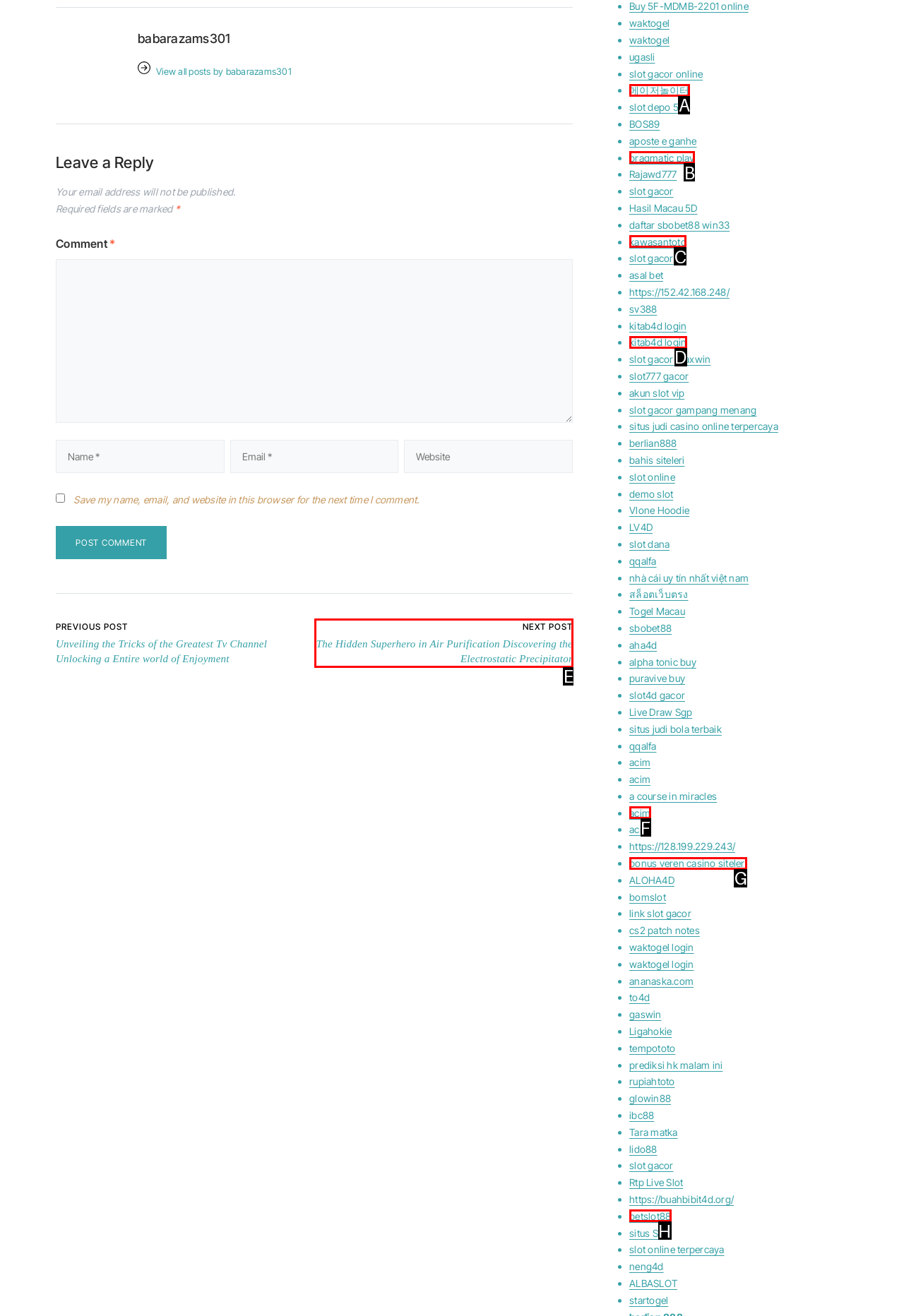Choose the letter of the UI element necessary for this task: View next post
Answer with the correct letter.

E